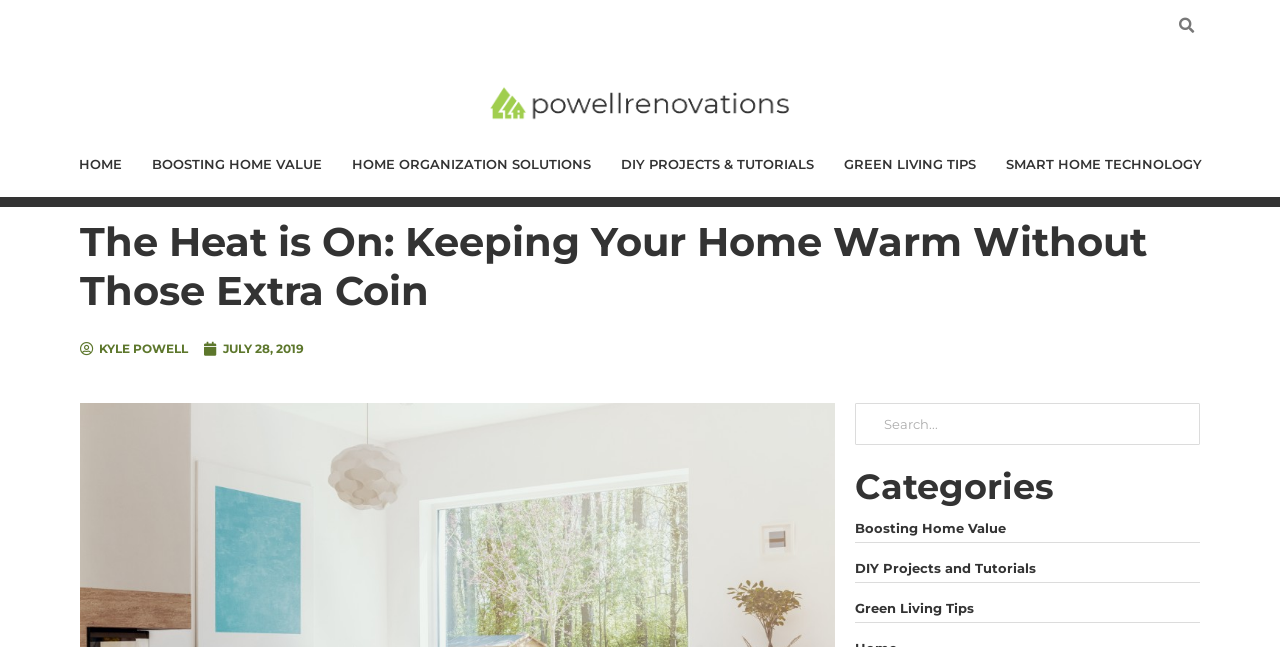Can you extract the headline from the webpage for me?

The Heat is On: Keeping Your Home Warm Without Those Extra Coin